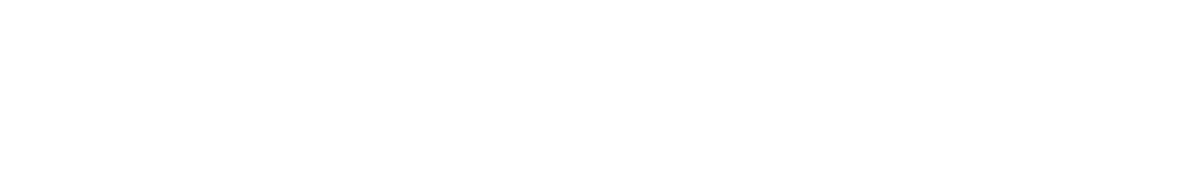What is the purpose of integrating personal and professional networks? Based on the screenshot, please respond with a single word or phrase.

Smoothen acclimatization